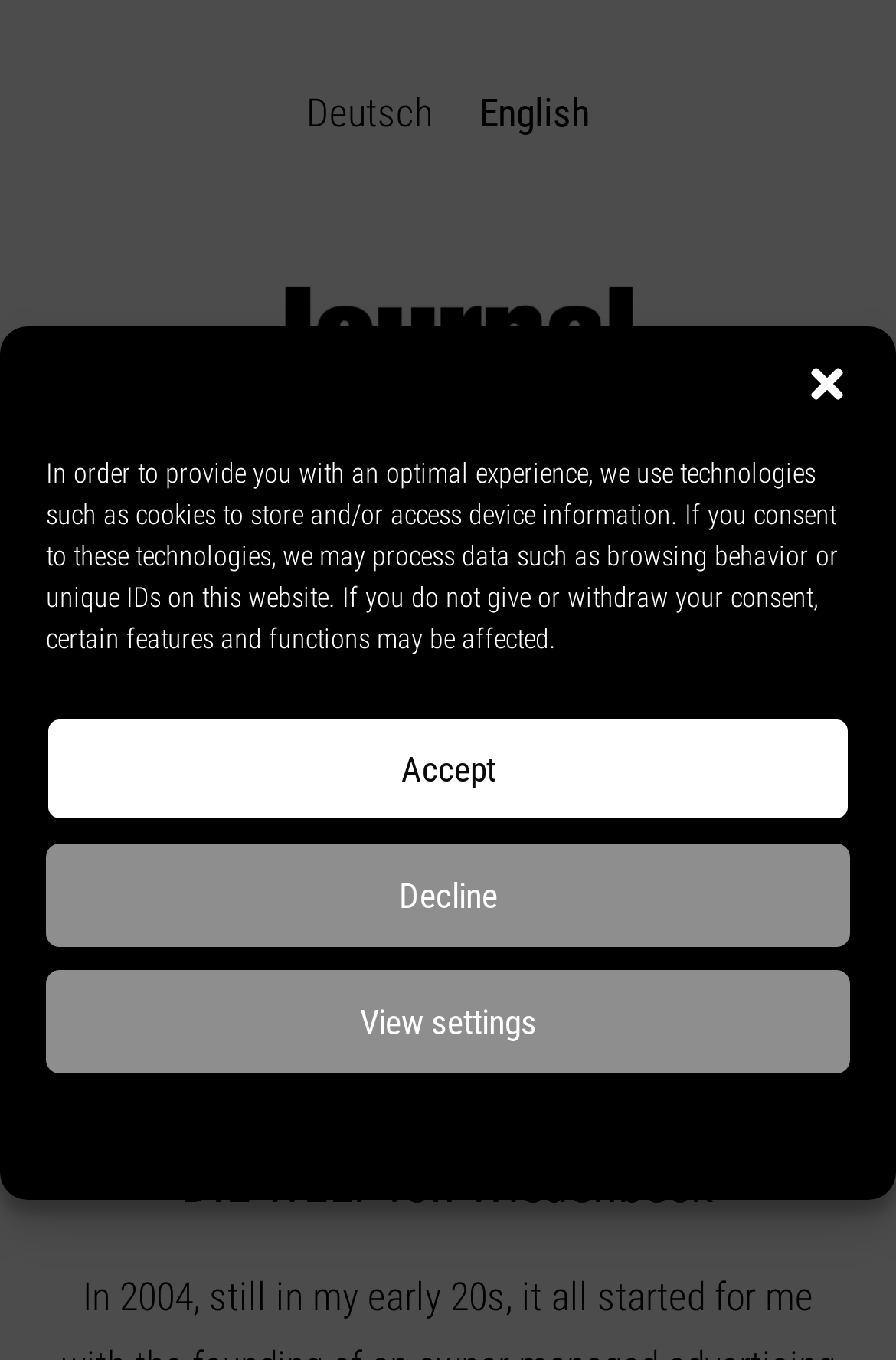Find the bounding box coordinates for the HTML element described as: "View settings". The coordinates should consist of four float values between 0 and 1, i.e., [left, top, right, bottom].

[0.051, 0.713, 0.949, 0.789]